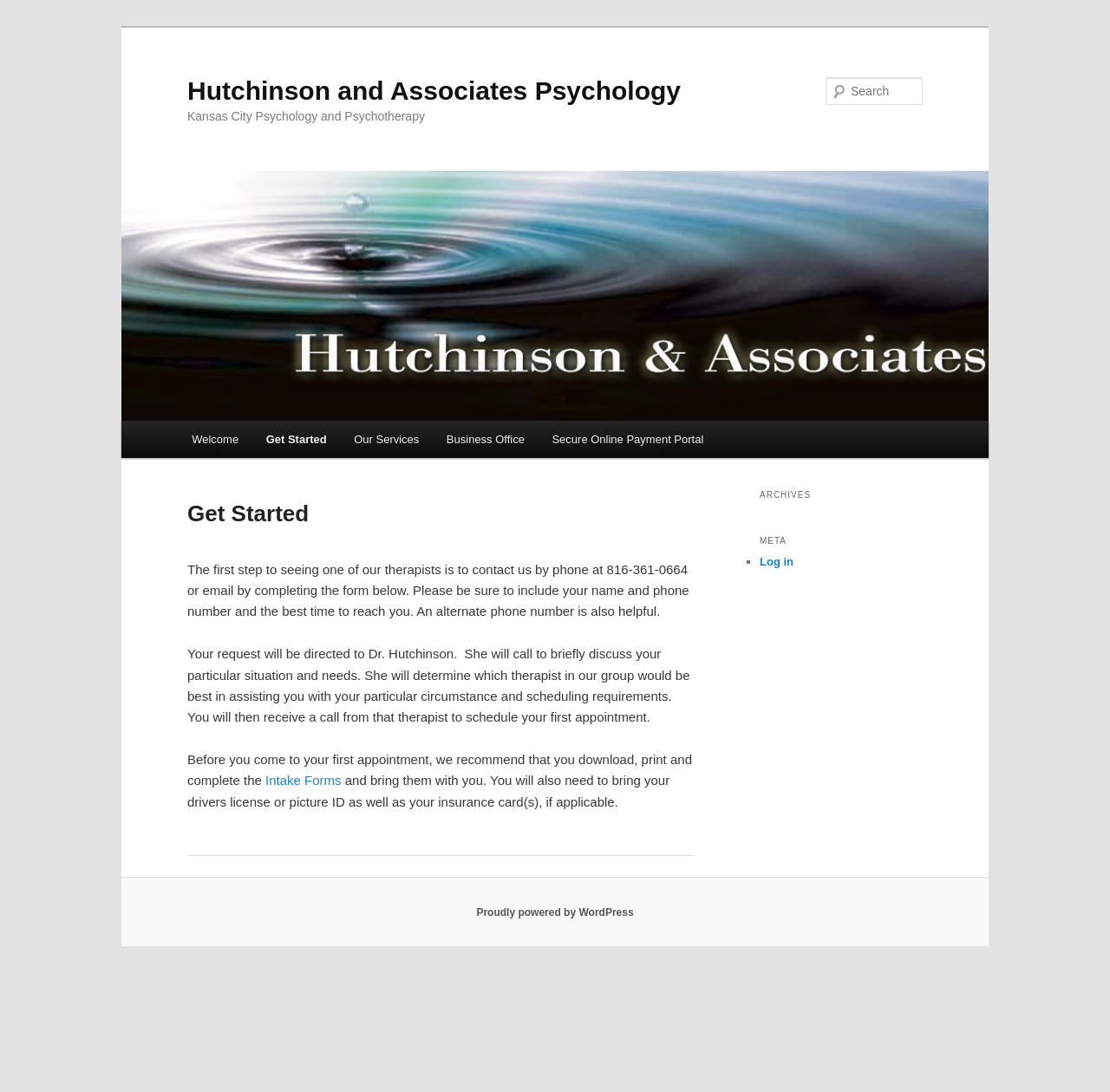Extract the main heading text from the webpage.

Hutchinson and Associates Psychology